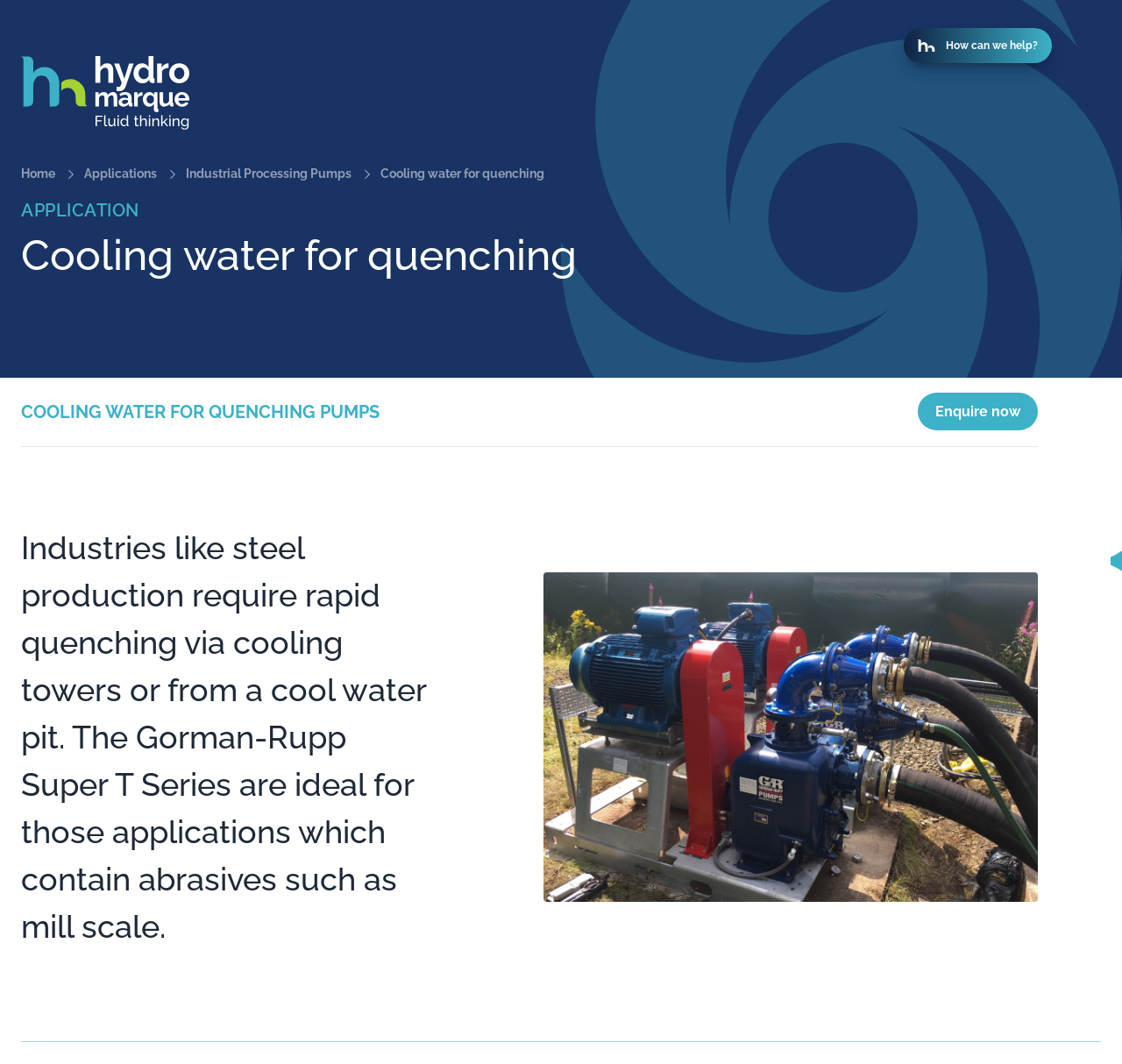Using the provided description: "Enquire now", find the bounding box coordinates of the corresponding UI element. The output should be four float numbers between 0 and 1, in the format [left, top, right, bottom].

[0.818, 0.369, 0.925, 0.404]